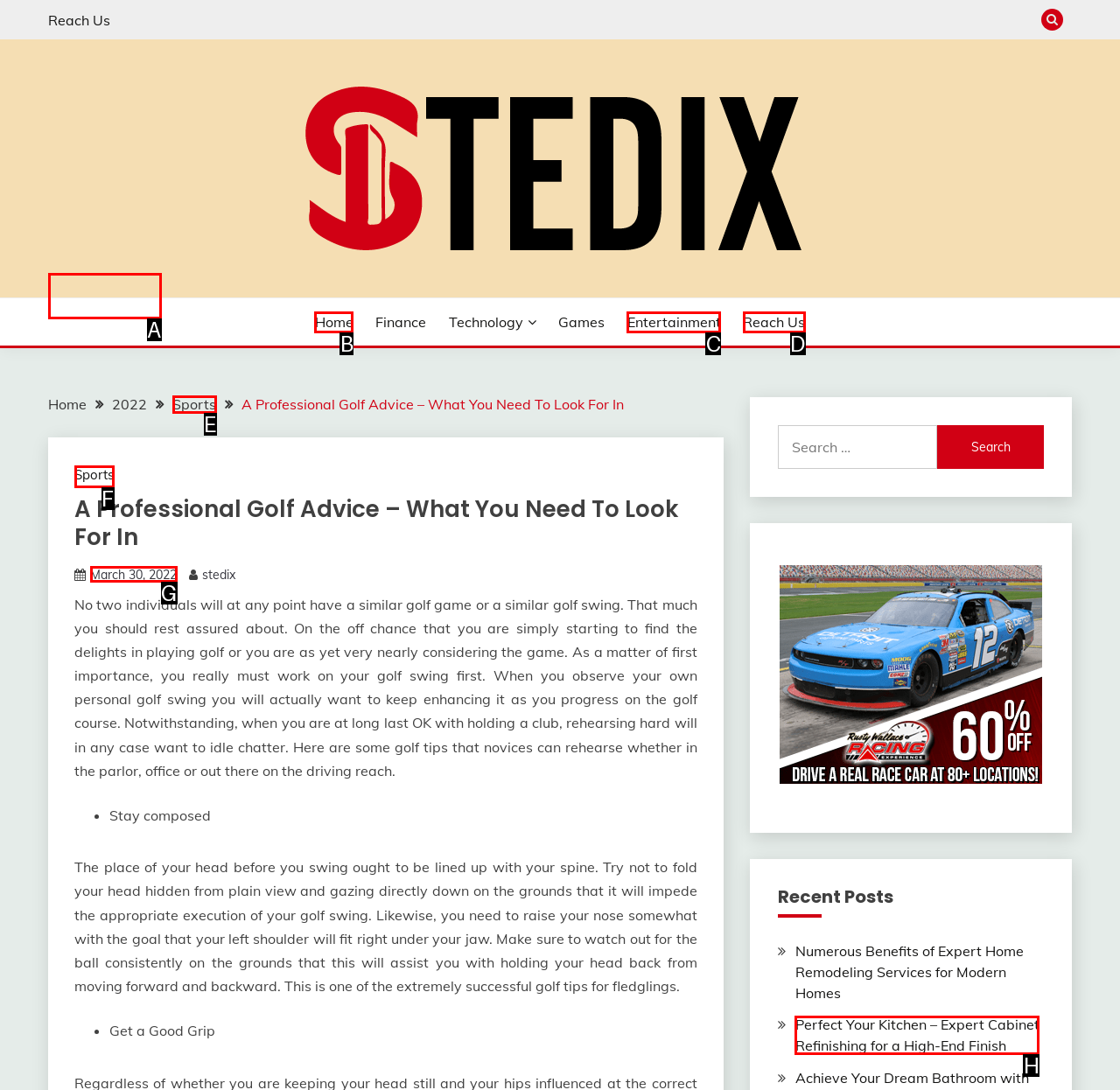Match the description: March 30, 2022 to the appropriate HTML element. Respond with the letter of your selected option.

G